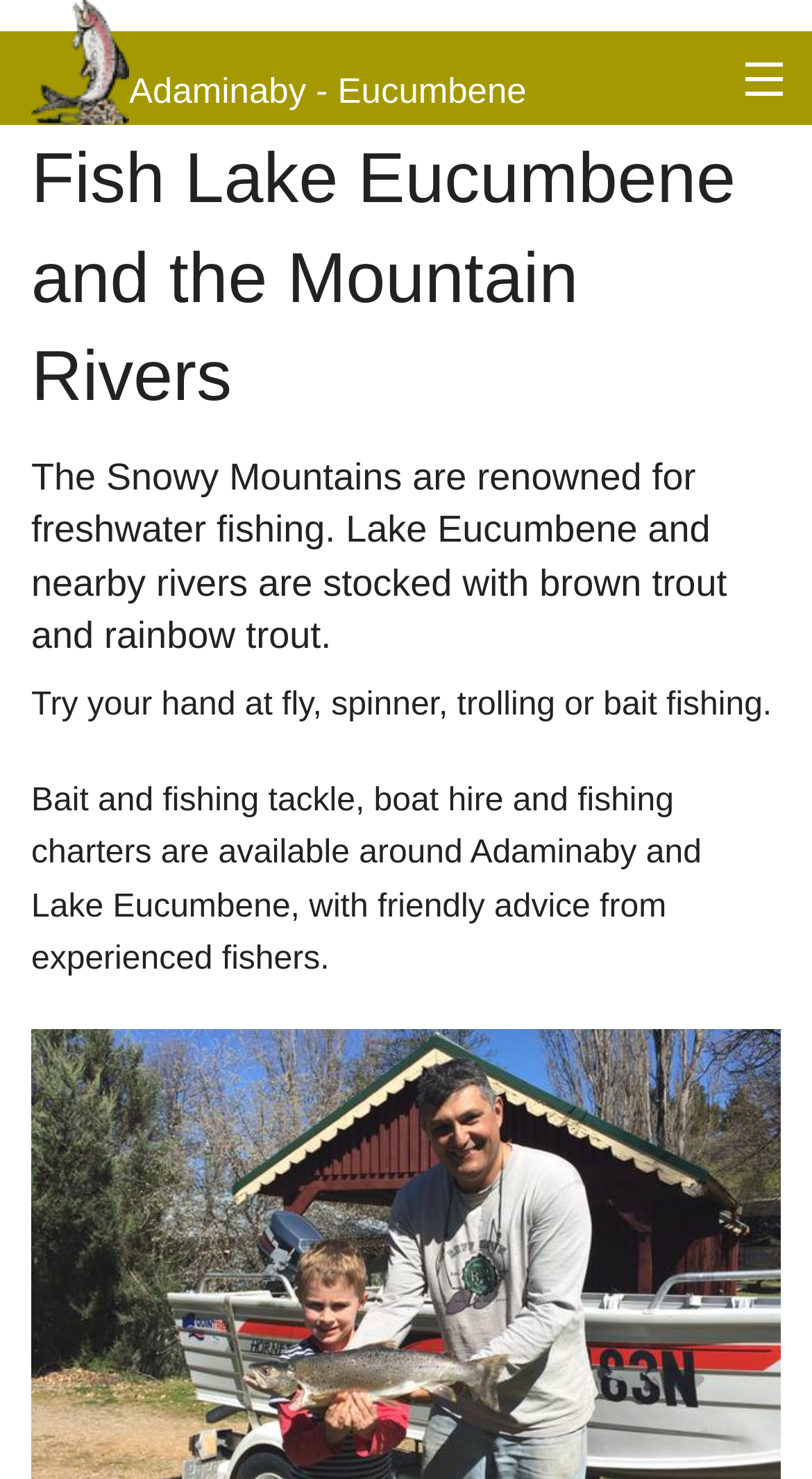Pinpoint the bounding box coordinates of the area that should be clicked to complete the following instruction: "Learn about Heritage". The coordinates must be given as four float numbers between 0 and 1, i.e., [left, top, right, bottom].

[0.0, 0.434, 1.0, 0.504]